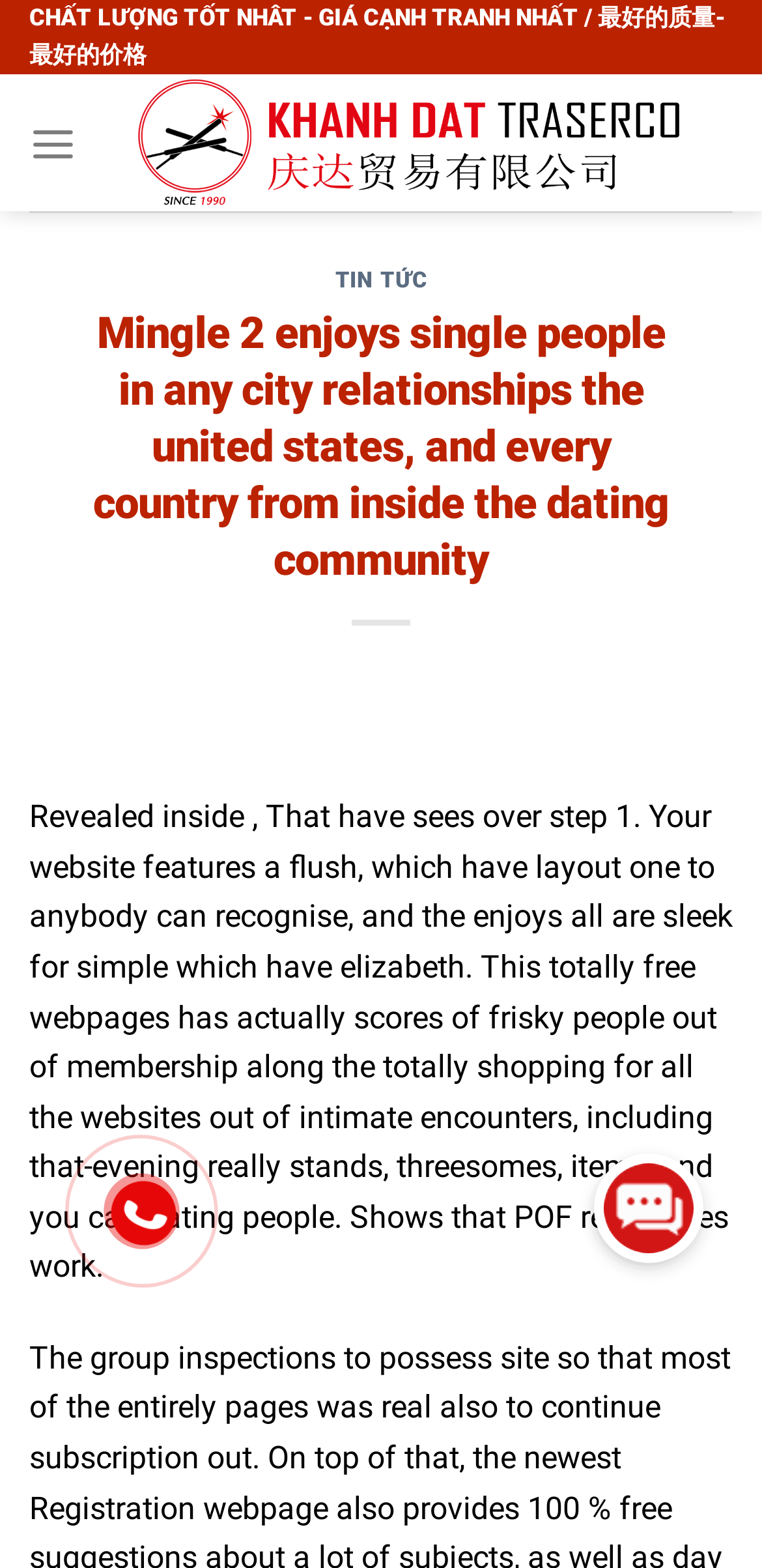Determine the bounding box coordinates (top-left x, top-left y, bottom-right x, bottom-right y) of the UI element described in the following text: TIN TỨC

[0.44, 0.171, 0.56, 0.188]